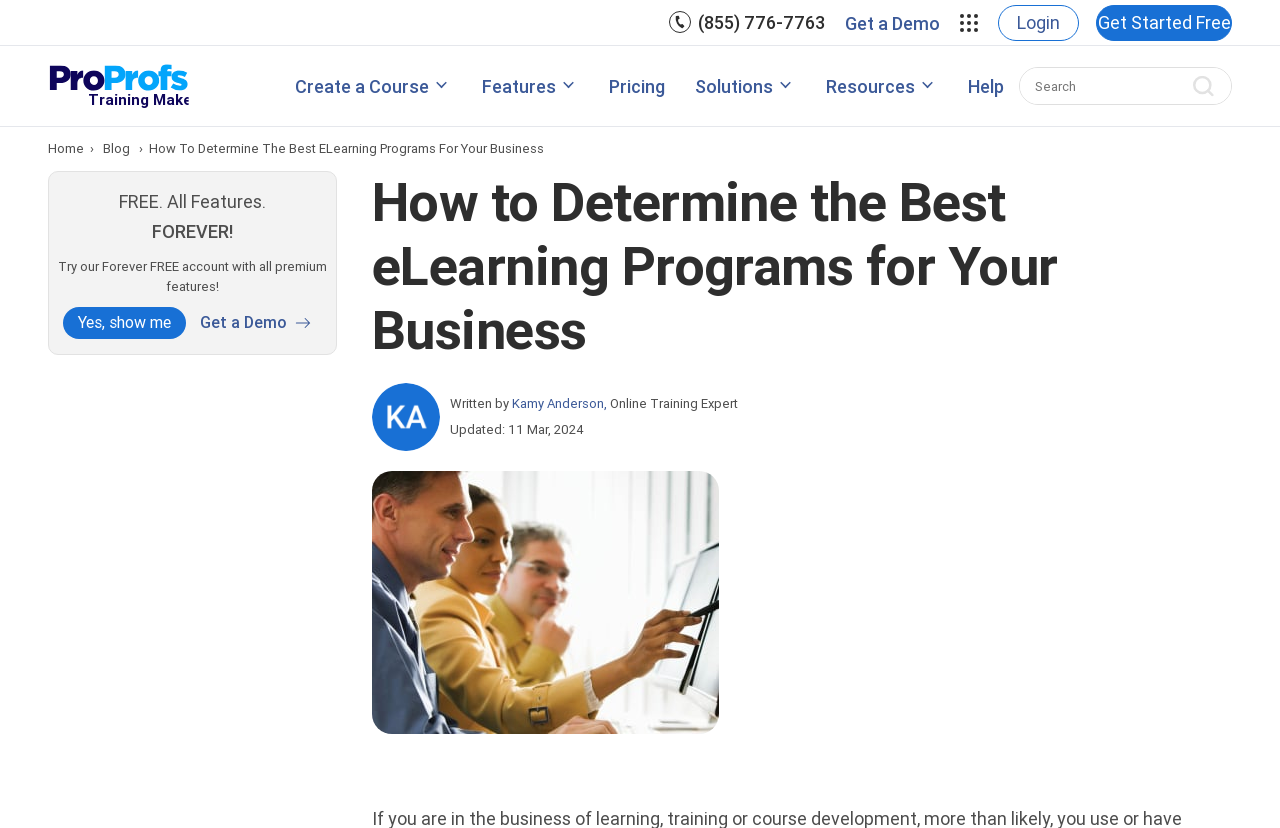Kindly respond to the following question with a single word or a brief phrase: 
Who is the author of the article?

Kamy Anderson